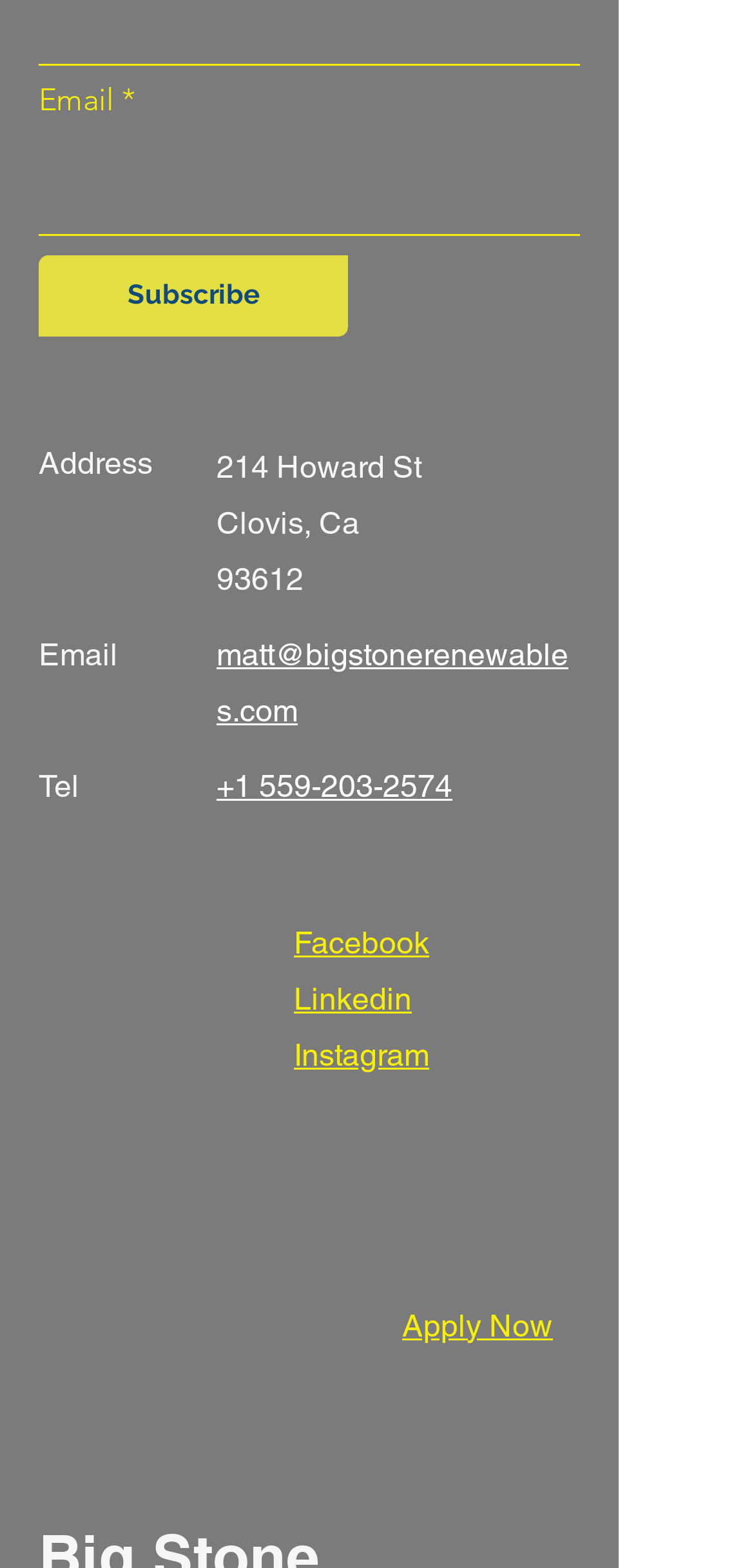Please find the bounding box coordinates of the clickable region needed to complete the following instruction: "Apply Now". The bounding box coordinates must consist of four float numbers between 0 and 1, i.e., [left, top, right, bottom].

[0.533, 0.834, 0.733, 0.857]